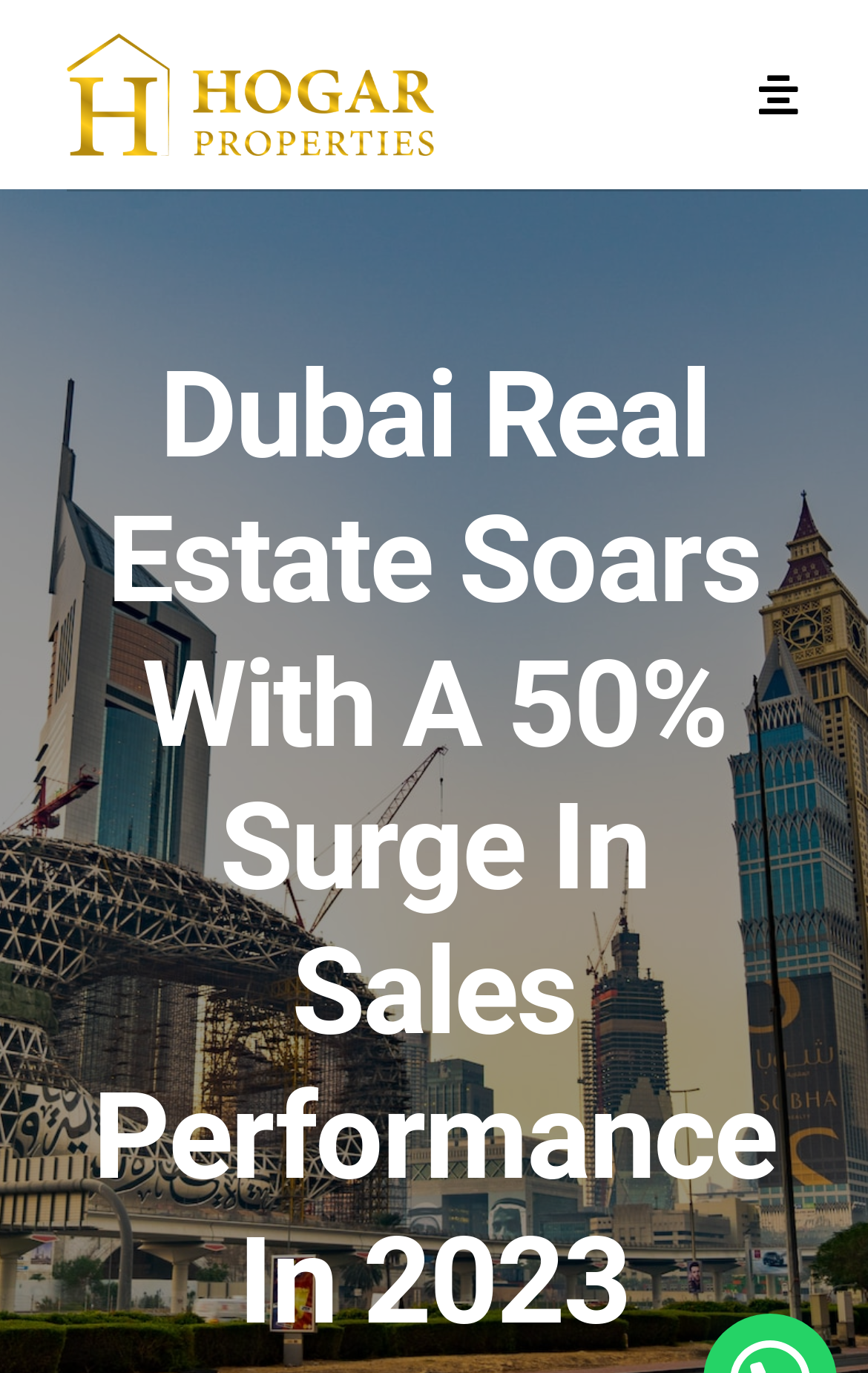Summarize the contents and layout of the webpage in detail.

The webpage is about Dubai's real estate market, specifically highlighting its remarkable performance in 2023. At the top left corner, there is a logo of Hogar Properties, accompanied by a link to the logo. To the right of the logo, there is a main navigation menu with a toggle button. The menu consists of several links, including "Home", "About Us", "Our Team", "Properties", "Blog", and "Contact Us". Some of these links have submenus that can be opened by clicking on the corresponding buttons.

Below the navigation menu, there is a prominent heading that reads "Dubai Real Estate Soars With A 50% Surge In Sales Performance In 2023", which summarizes the main topic of the webpage.